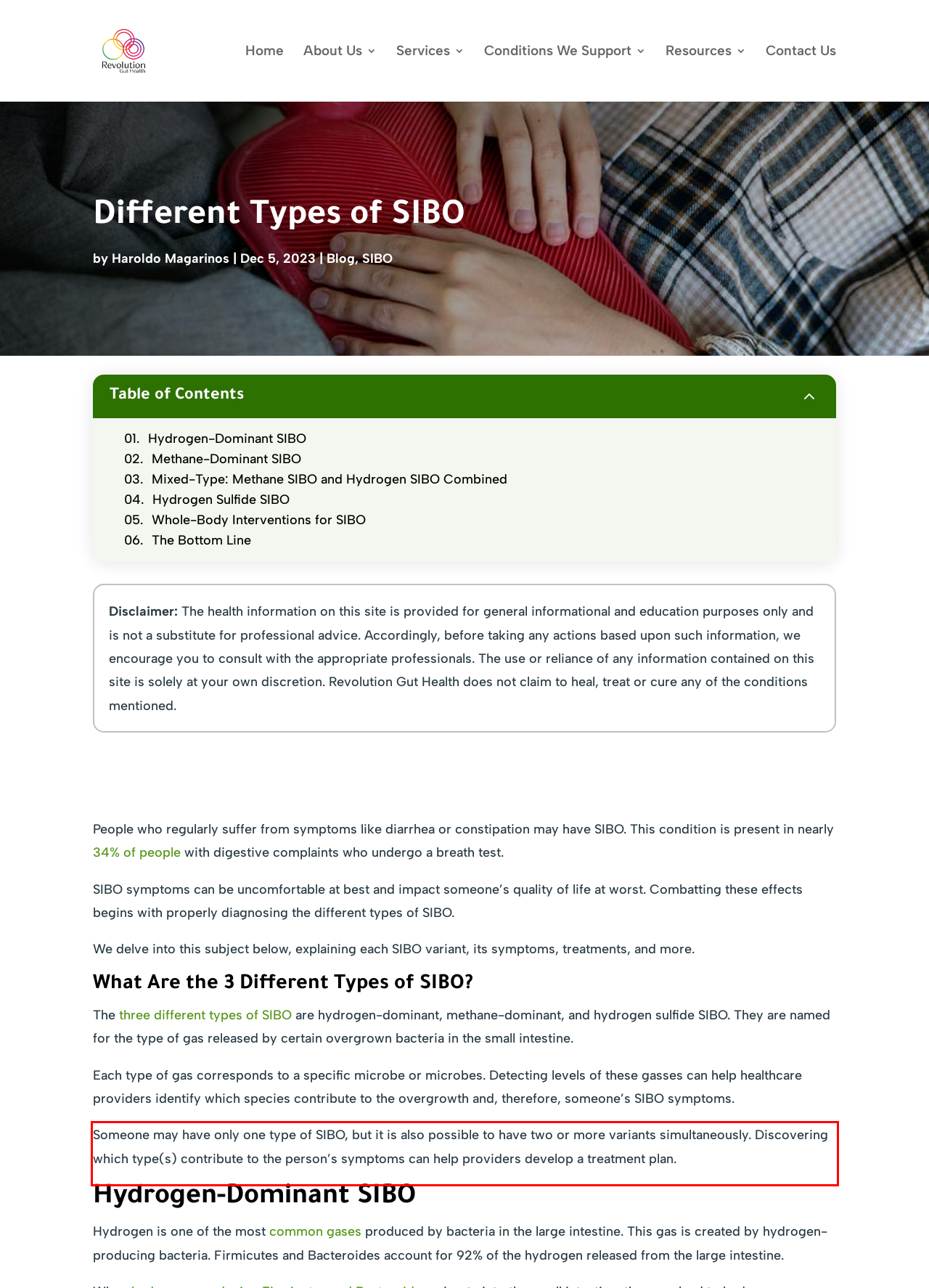Using the webpage screenshot, recognize and capture the text within the red bounding box.

Someone may have only one type of SIBO, but it is also possible to have two or more variants simultaneously. Discovering which type(s) contribute to the person’s symptoms can help providers develop a treatment plan.